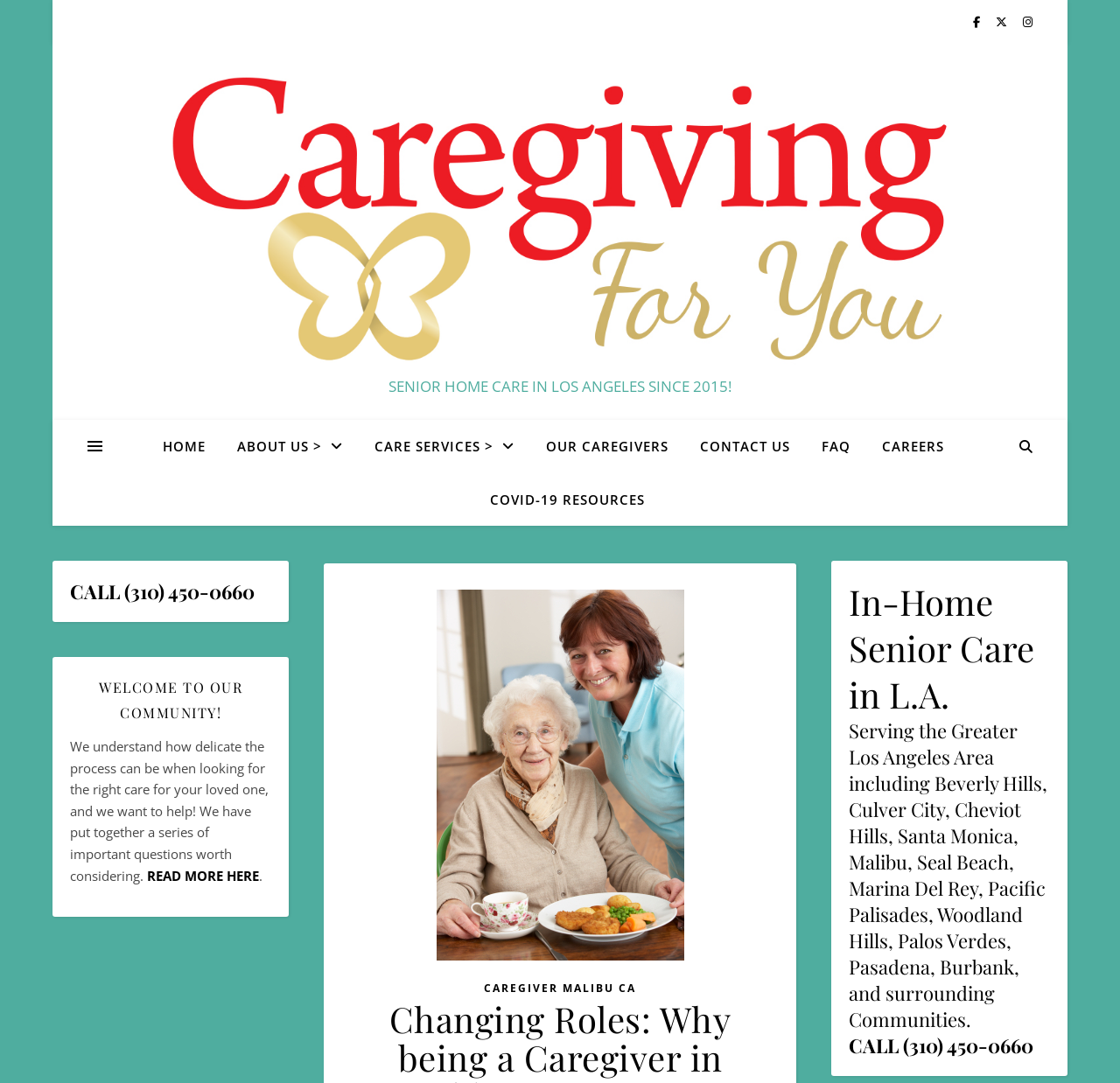Please answer the following question using a single word or phrase: 
What areas does the company serve?

Greater Los Angeles Area